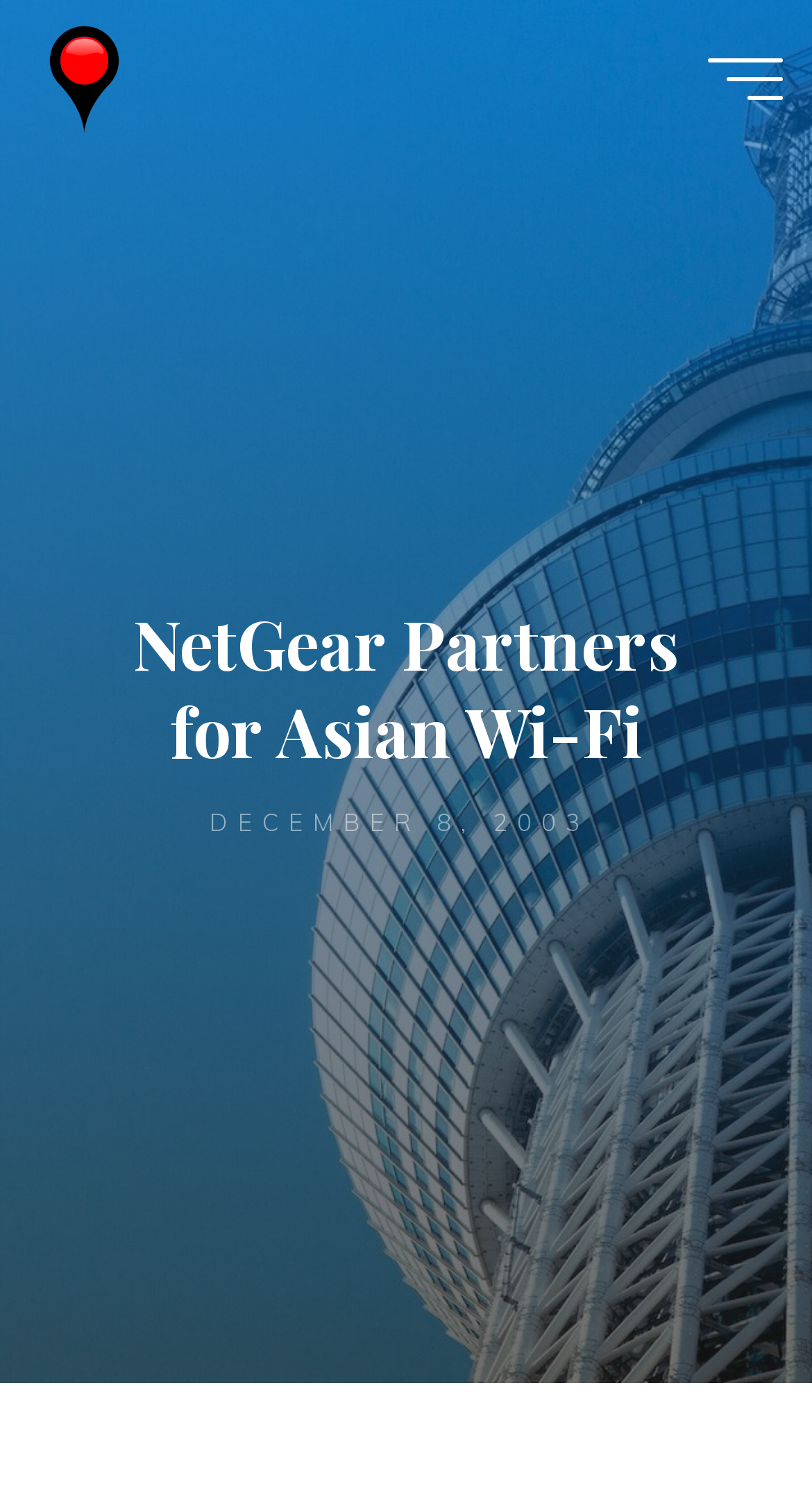What is the main topic of the article?
Provide a concise answer using a single word or phrase based on the image.

NetGear's partnership